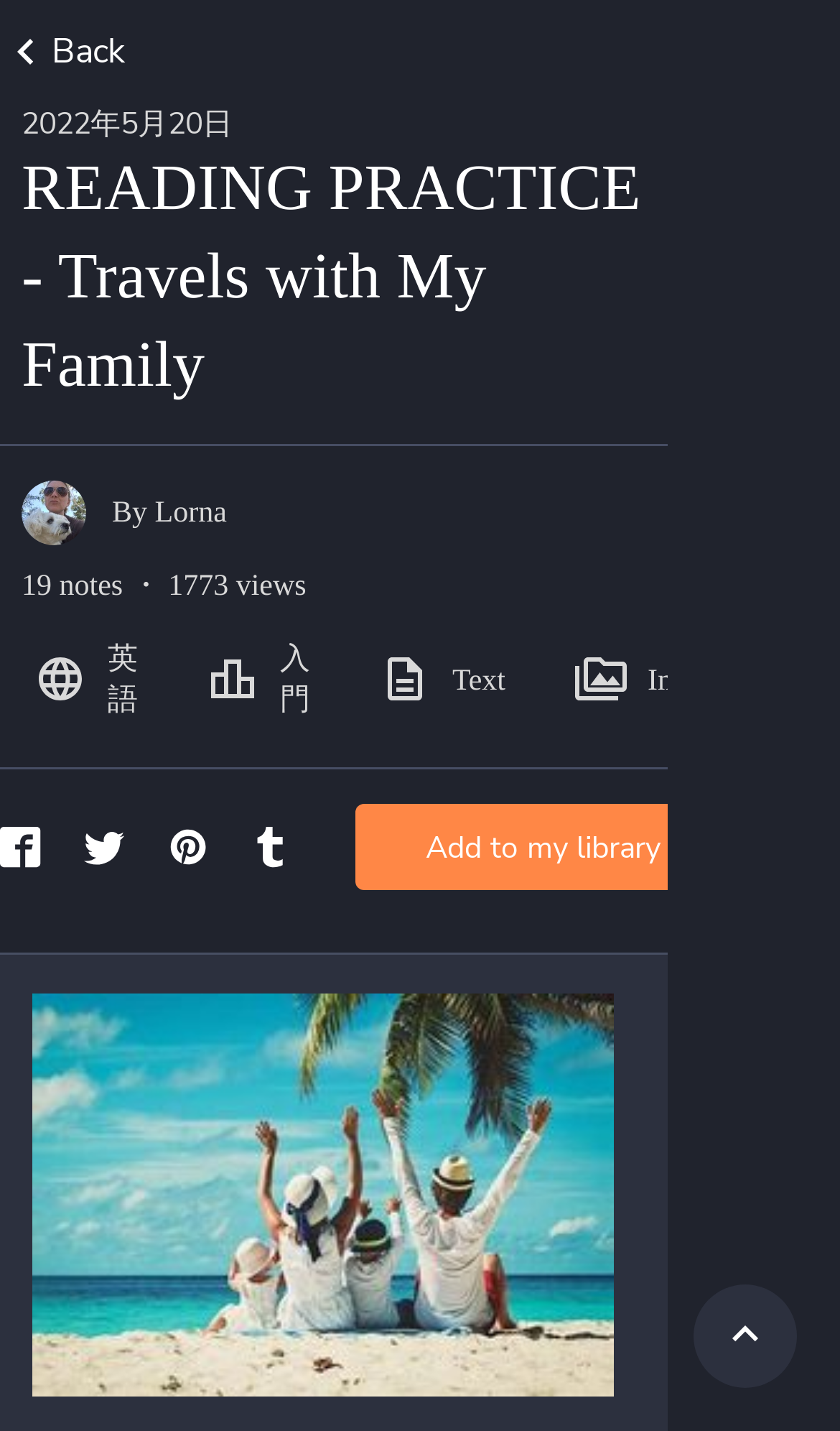Give a detailed account of the webpage.

This webpage is a reading practice page titled "READING PRACTICE - Travels with My Family". At the top left corner, there is a "Back" link with a small image beside it. Below the link, there are two headings, one displaying the date "2022年5月20日" and the other showing the title of the reading practice. 

On the top right side, there is a large image, likely a notebook image, and a smaller avatar image beside it. Next to the avatar, there is a heading showing the author's name "By Lorna". Below the author's name, there is a heading displaying the number of notes and views, "19 notes ・ 1773 views". 

Further down, there are several images and headings arranged horizontally, indicating categories or tags, including "英語", "入門", and "Text", each with a corresponding image. 

Below these categories, there are more images arranged horizontally, likely related to the reading practice content. 

In the middle of the page, there is a button "Add to my library". At the bottom right corner, there is another button with an image inside, but its purpose is unclear.